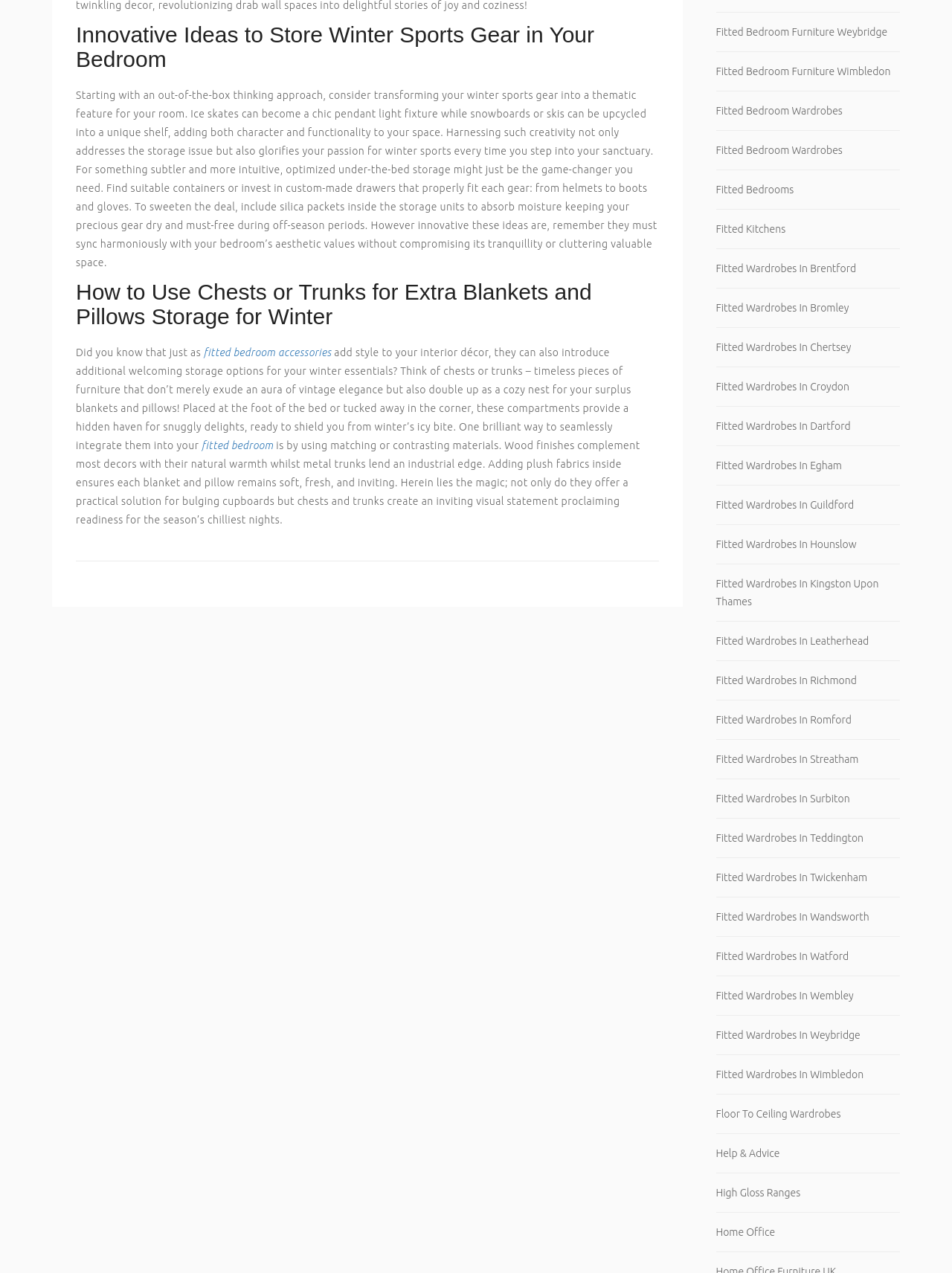Please analyze the image and provide a thorough answer to the question:
How many links are provided for fitted wardrobes in different locations?

The webpage provides a list of links for fitted wardrobes in various locations, including Weybridge, Wimbledon, Brentford, and others, totaling 20 links.